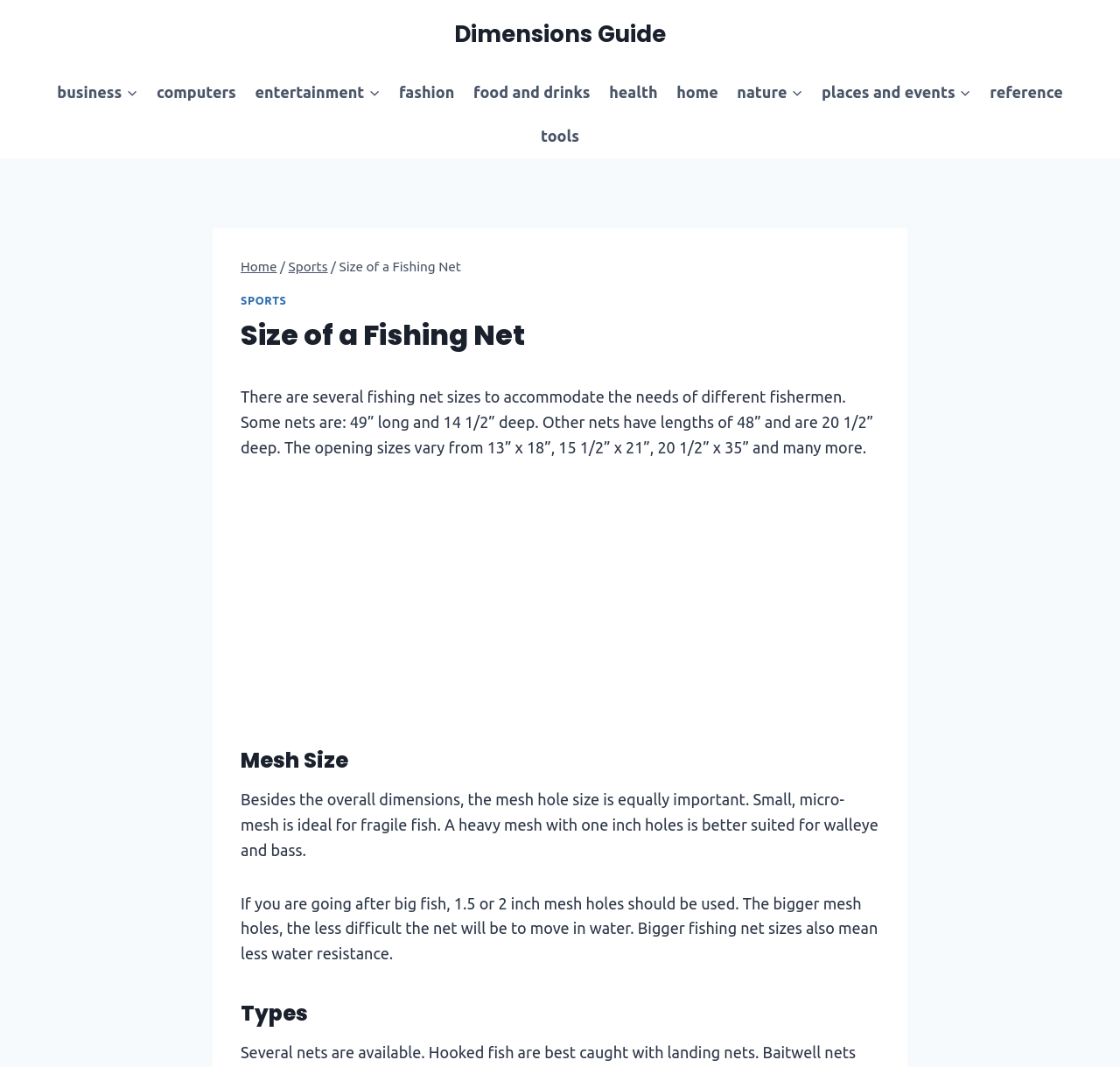Find the bounding box of the element with the following description: "Dimensions Guide". The coordinates must be four float numbers between 0 and 1, formatted as [left, top, right, bottom].

[0.405, 0.02, 0.595, 0.046]